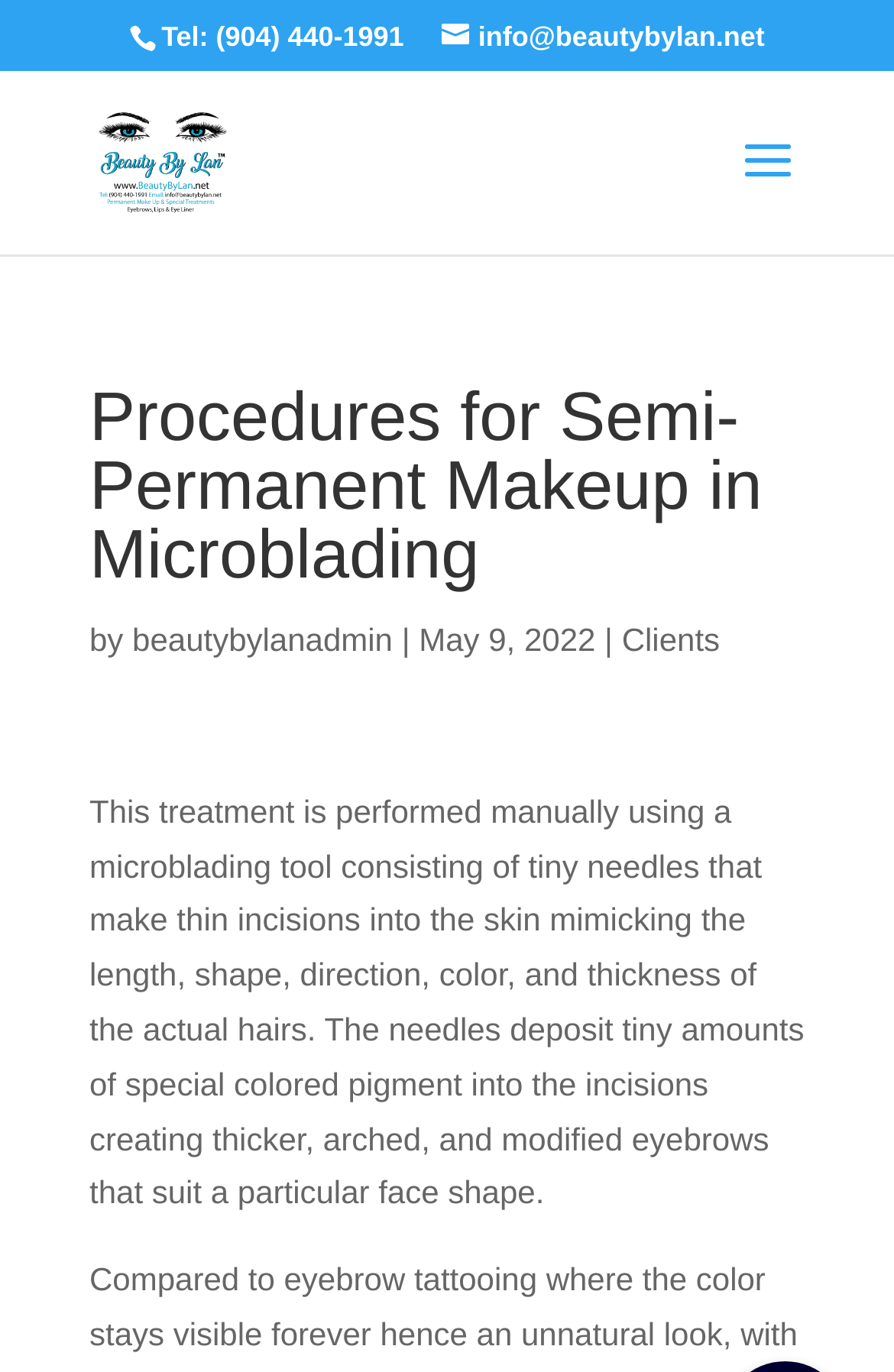Using the webpage screenshot, locate the HTML element that fits the following description and provide its bounding box: "alt="Beauty By Lan"".

[0.11, 0.103, 0.253, 0.13]